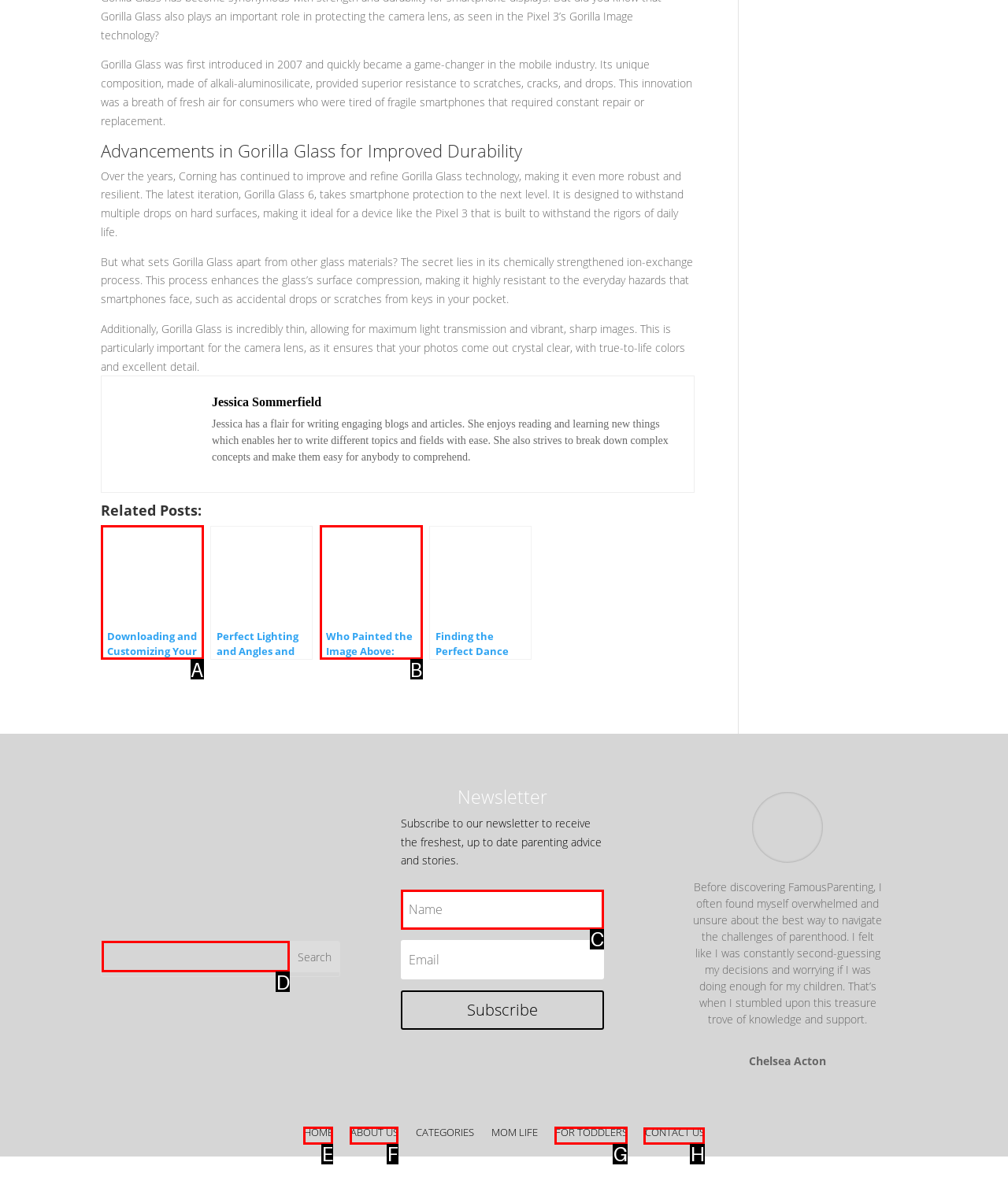Find the option you need to click to complete the following instruction: Contact us
Answer with the corresponding letter from the choices given directly.

H